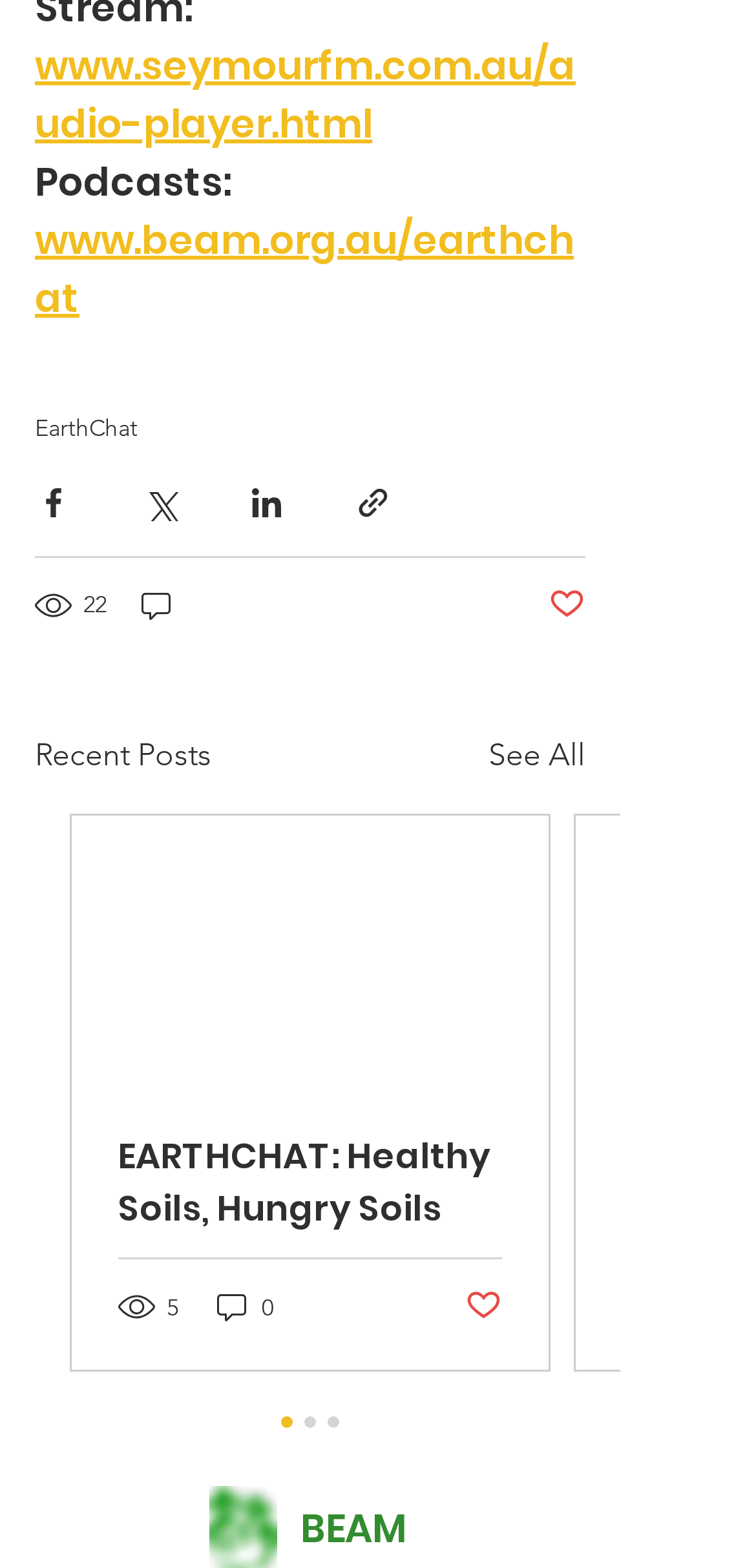Specify the bounding box coordinates of the element's region that should be clicked to achieve the following instruction: "Click the 'EarthChat' link". The bounding box coordinates consist of four float numbers between 0 and 1, in the format [left, top, right, bottom].

[0.046, 0.263, 0.182, 0.282]